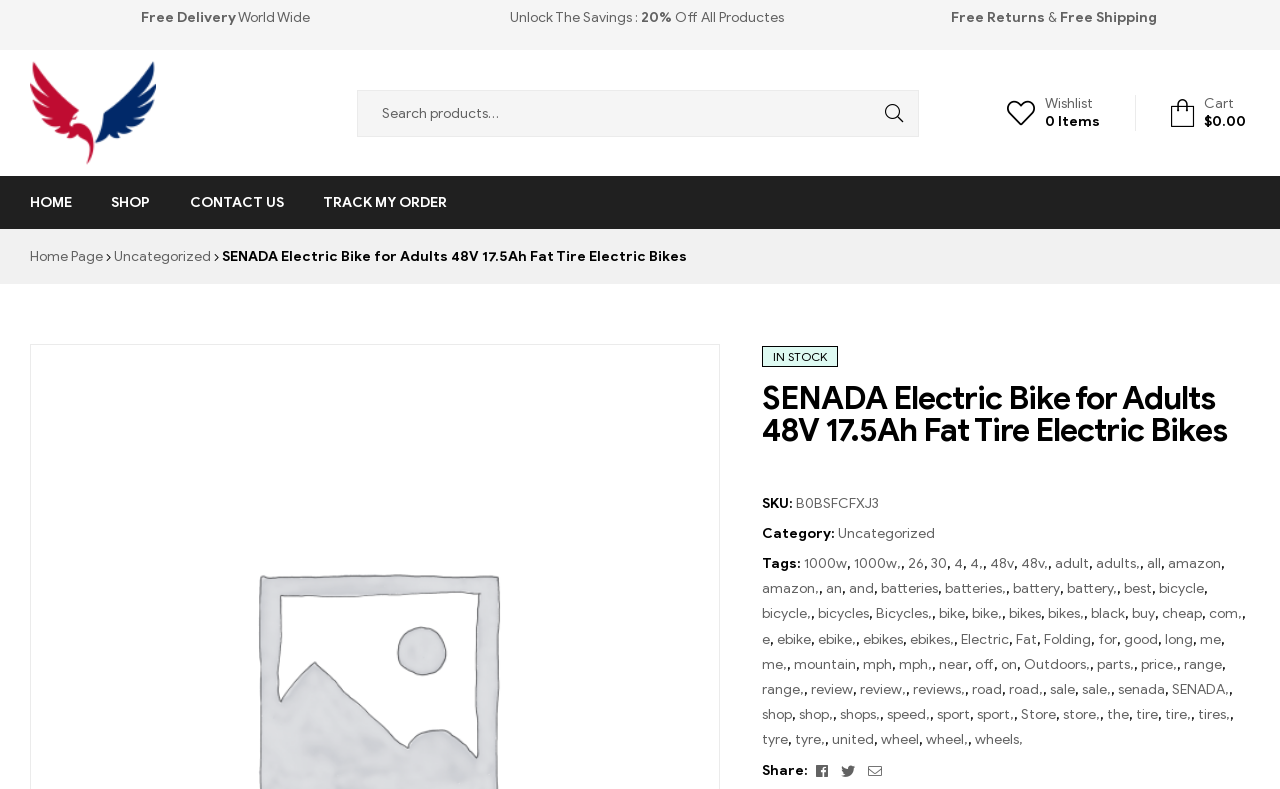Please predict the bounding box coordinates (top-left x, top-left y, bottom-right x, bottom-right y) for the UI element in the screenshot that fits the description: On Responsible Considerations

None